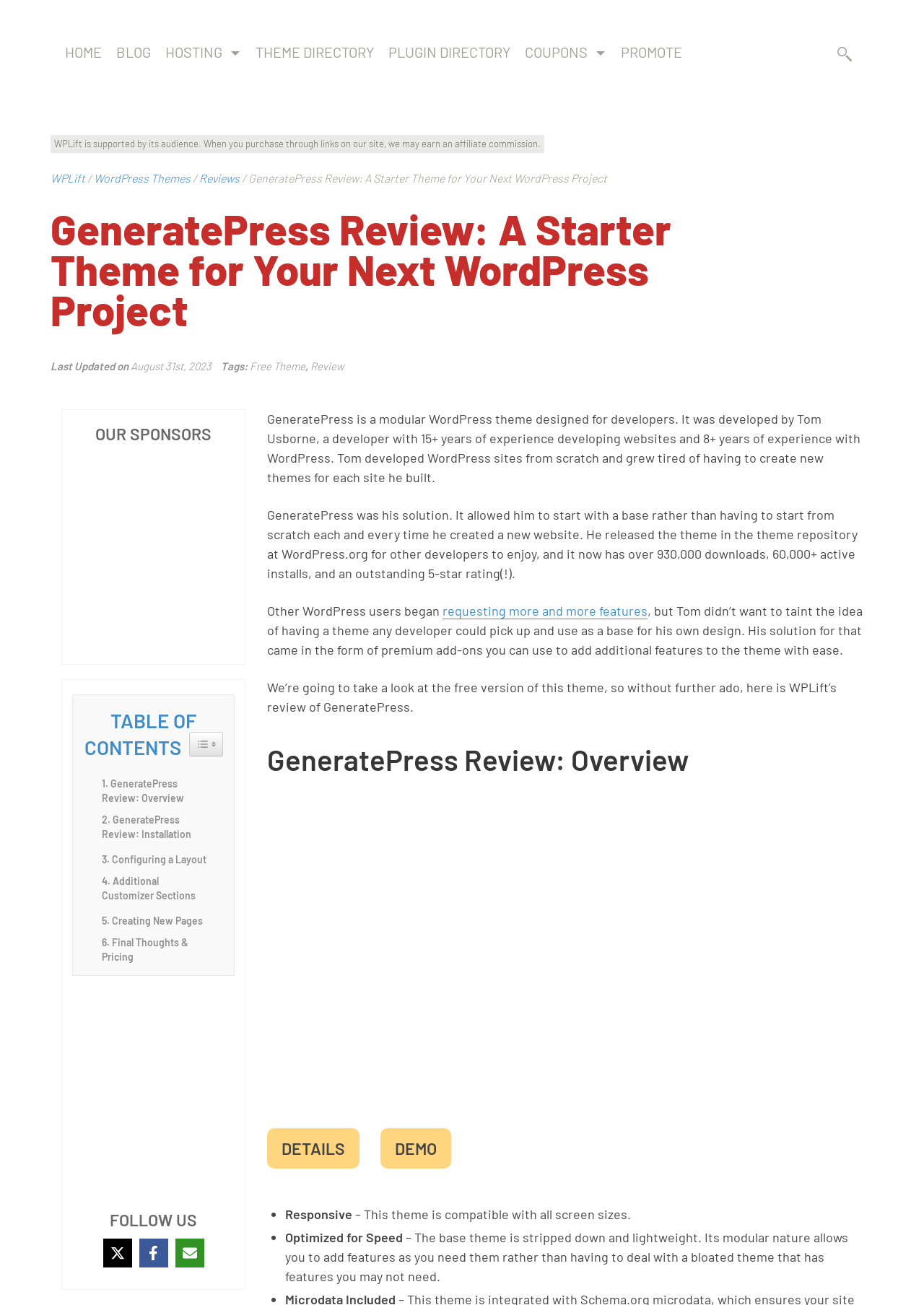Is the GeneratePress theme responsive?
Look at the image and respond with a one-word or short phrase answer.

Yes